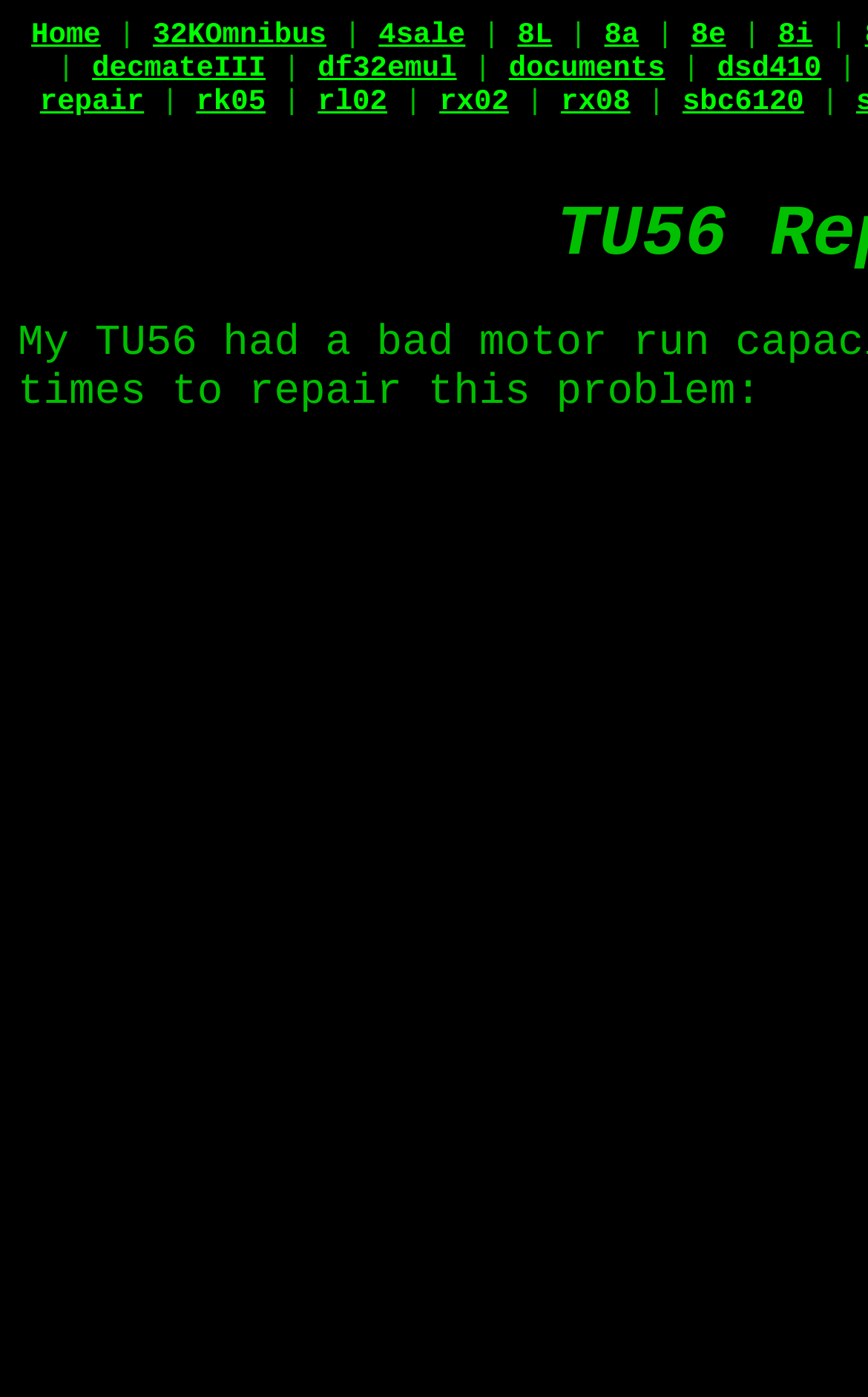What is the second link on the webpage?
Based on the visual content, answer with a single word or a brief phrase.

32KOmnibus